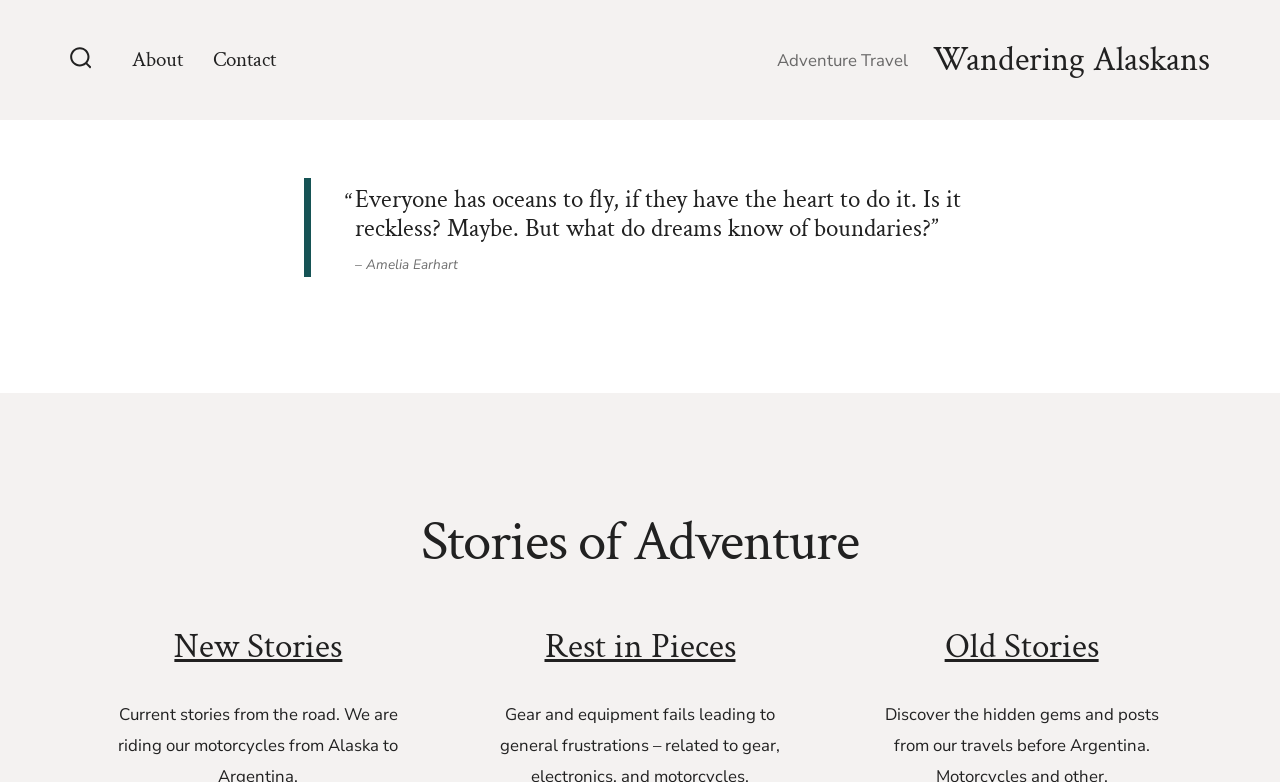Find the coordinates for the bounding box of the element with this description: "New Stories".

[0.136, 0.798, 0.267, 0.855]